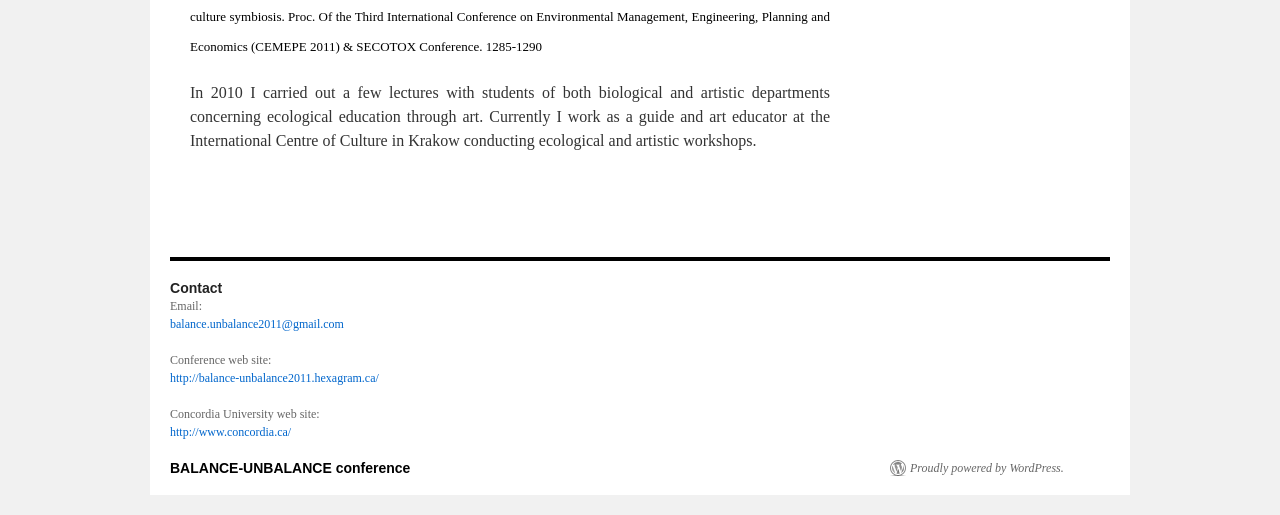What is the email address provided?
Using the visual information, answer the question in a single word or phrase.

balance.unbalance2011@gmail.com